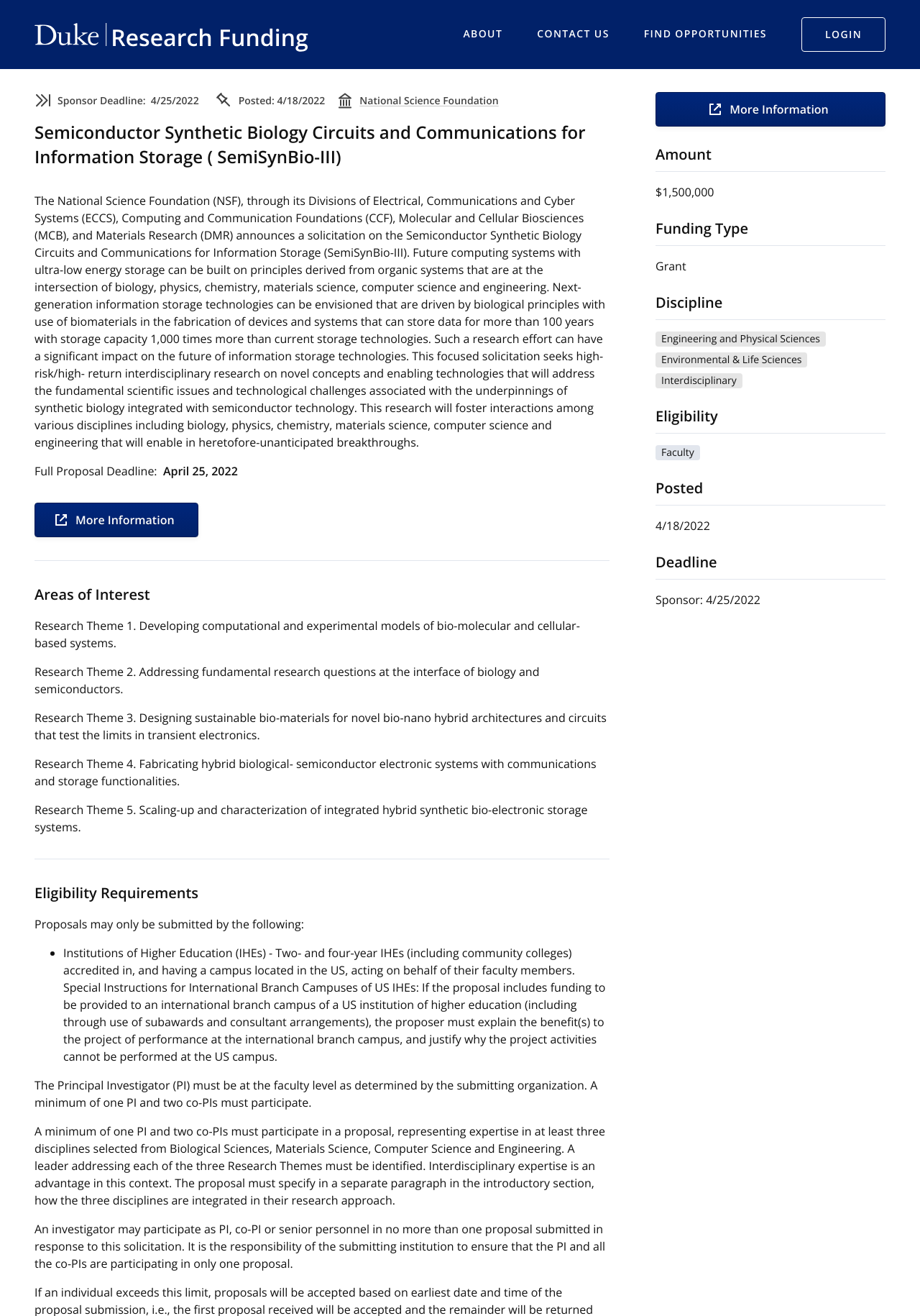Find the bounding box coordinates of the clickable area required to complete the following action: "Click on the 'LOGIN' button".

[0.871, 0.013, 0.962, 0.039]